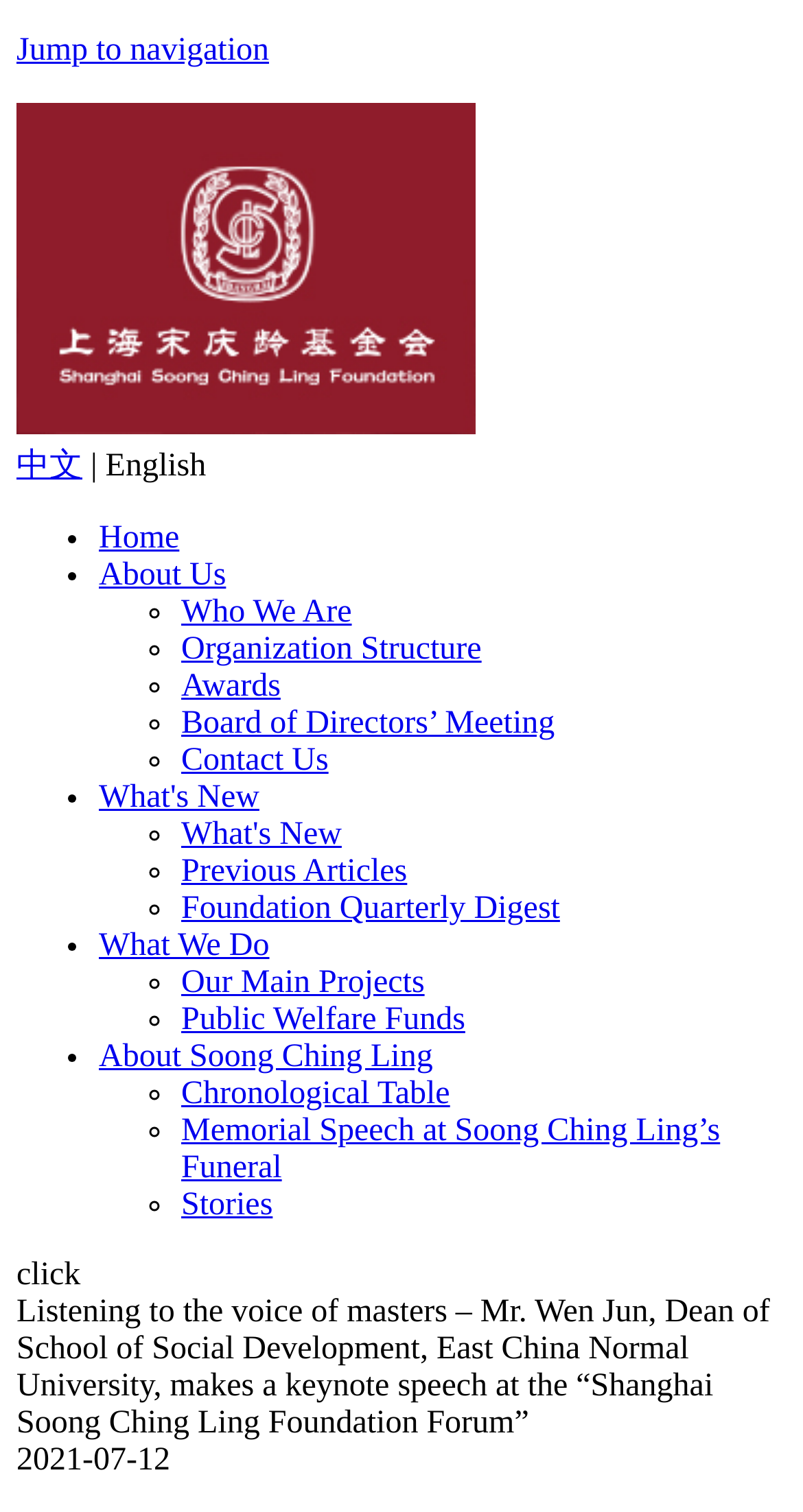Can you find the bounding box coordinates of the area I should click to execute the following instruction: "Read about Who We Are"?

[0.226, 0.393, 0.438, 0.417]